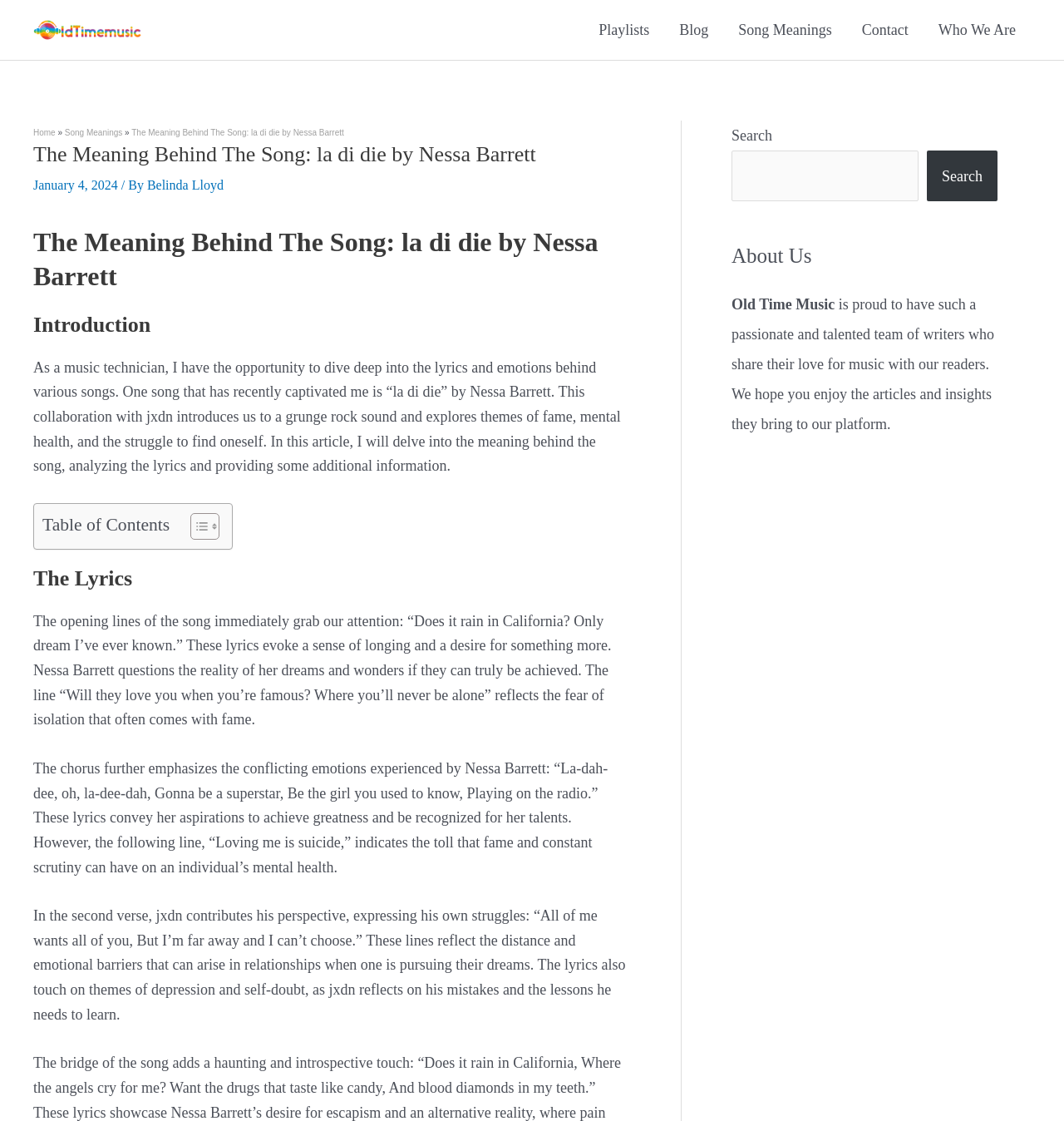Utilize the details in the image to give a detailed response to the question: Who is the author of the article?

The author of the article is Belinda Lloyd, which is mentioned in the byline of the article.